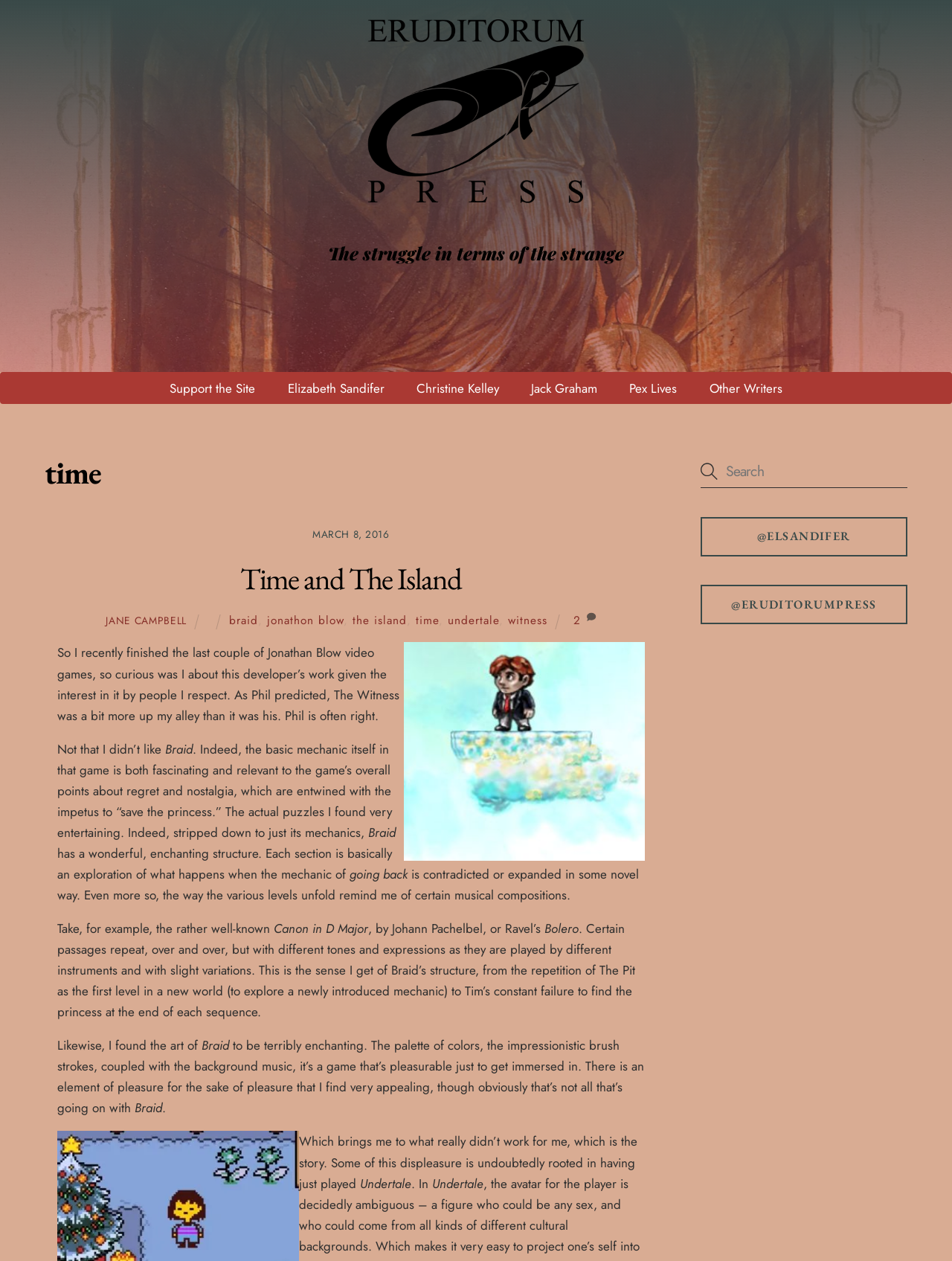Based on the element description: "Elizabeth Sandifer", identify the bounding box coordinates for this UI element. The coordinates must be four float numbers between 0 and 1, listed as [left, top, right, bottom].

[0.285, 0.295, 0.42, 0.321]